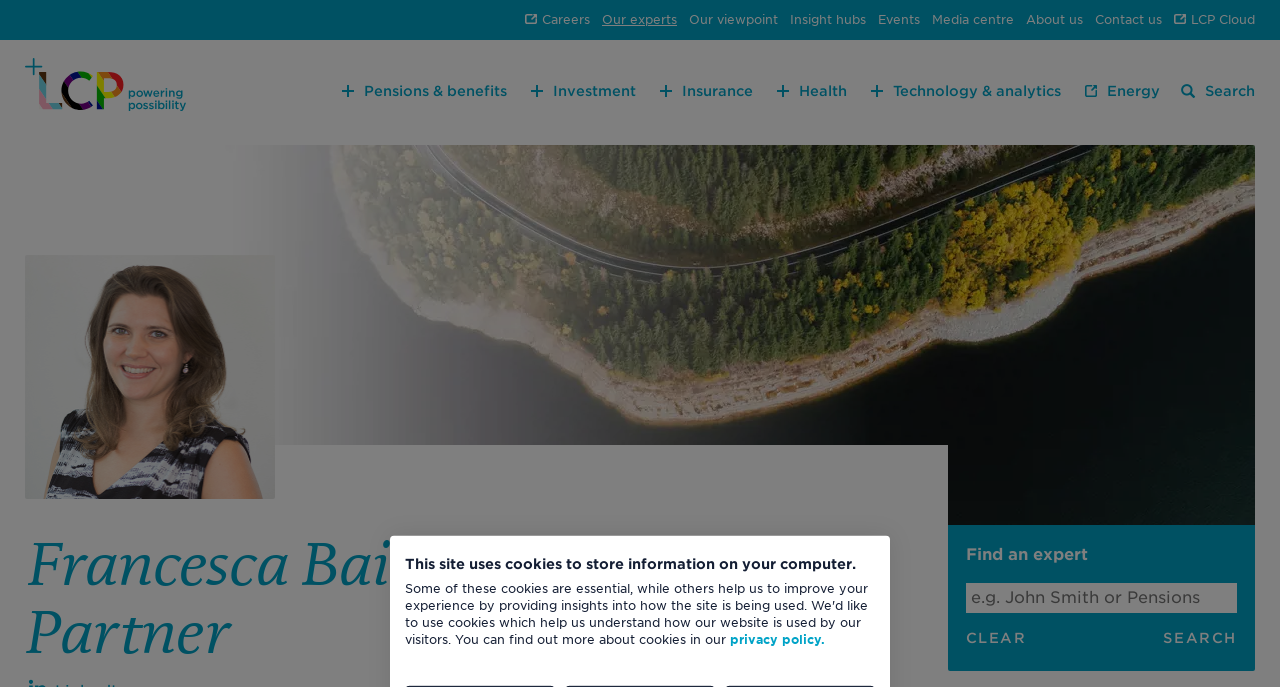Find the bounding box coordinates of the area that needs to be clicked in order to achieve the following instruction: "go back home". The coordinates should be specified as four float numbers between 0 and 1, i.e., [left, top, right, bottom].

[0.02, 0.082, 0.145, 0.187]